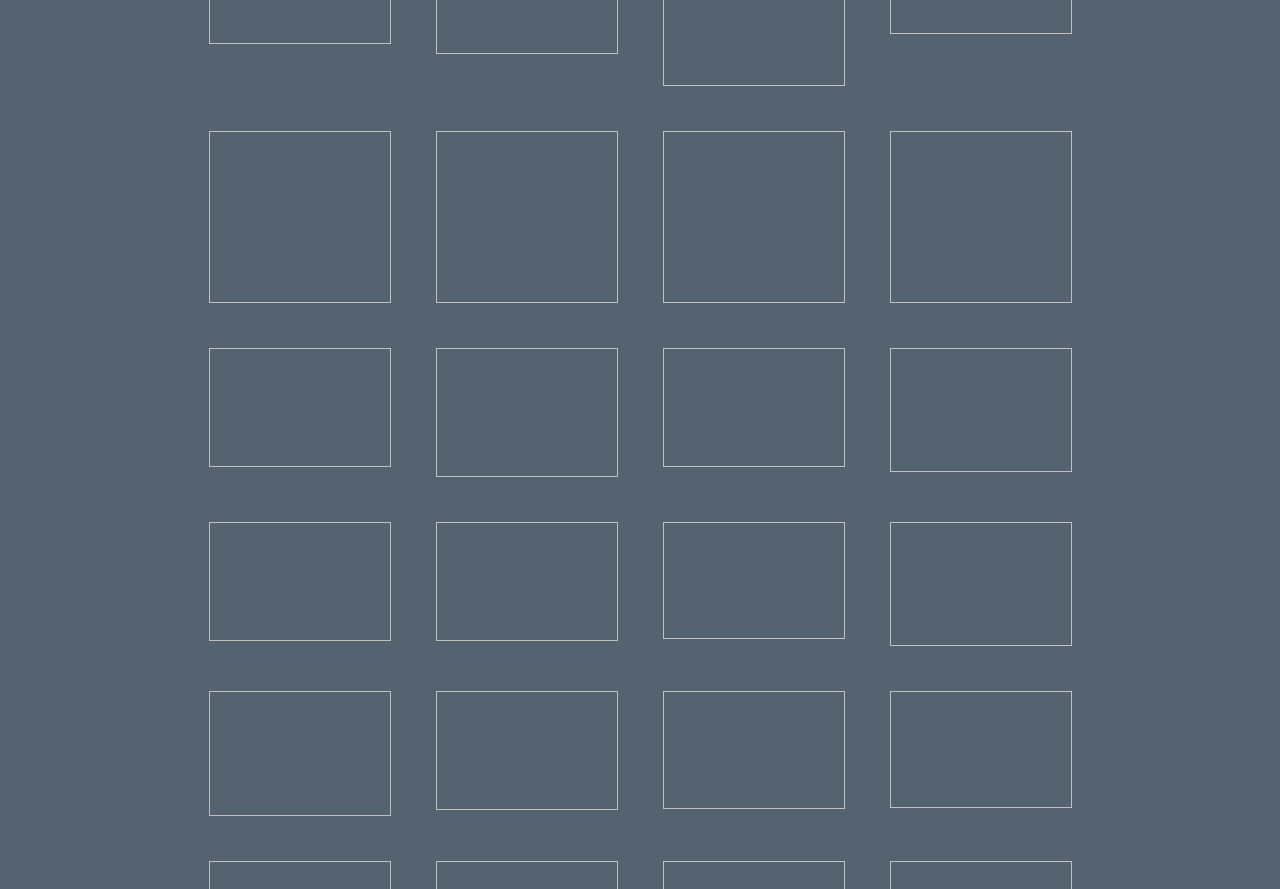Please identify the bounding box coordinates of where to click in order to follow the instruction: "view the fourth image".

[0.723, 0.154, 0.809, 0.334]